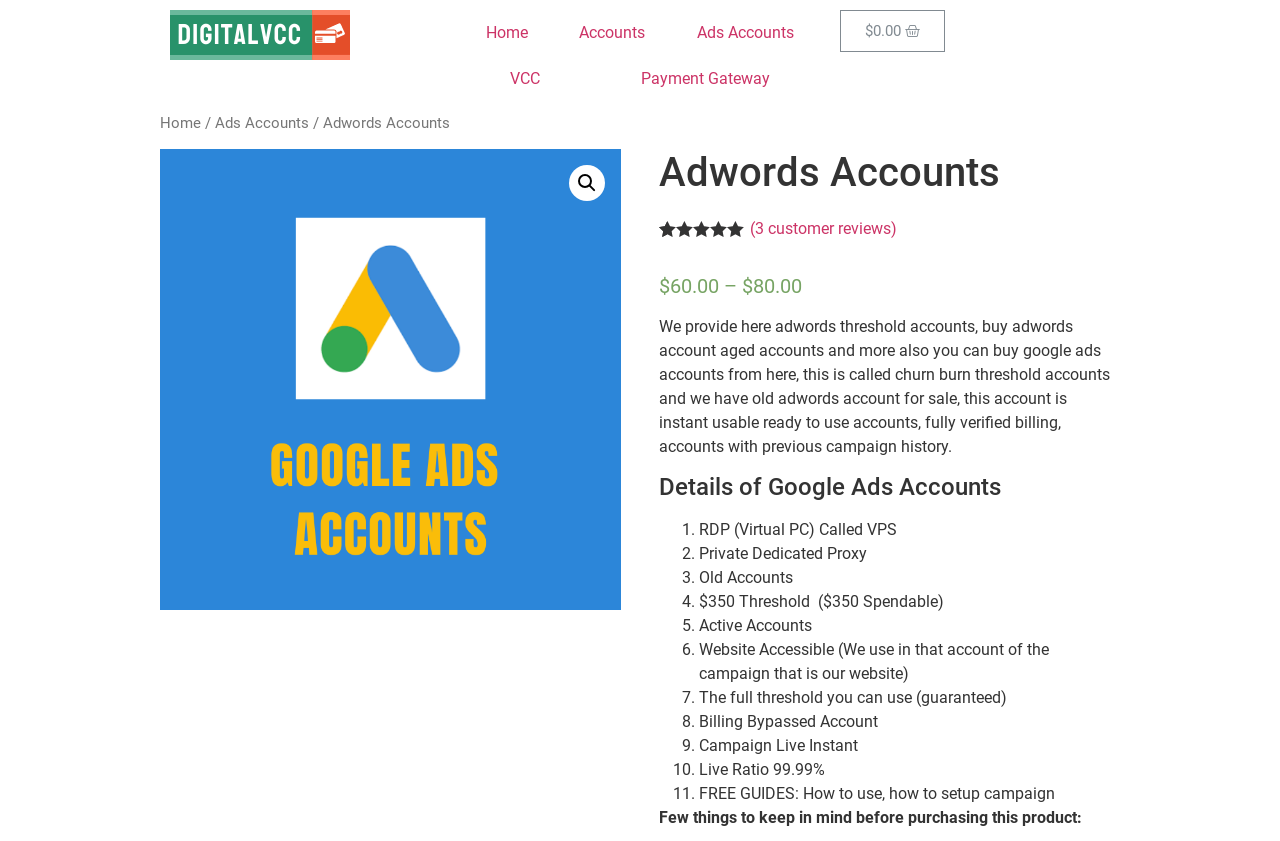Find the bounding box coordinates for the area that must be clicked to perform this action: "Click on Home".

[0.359, 0.012, 0.433, 0.067]